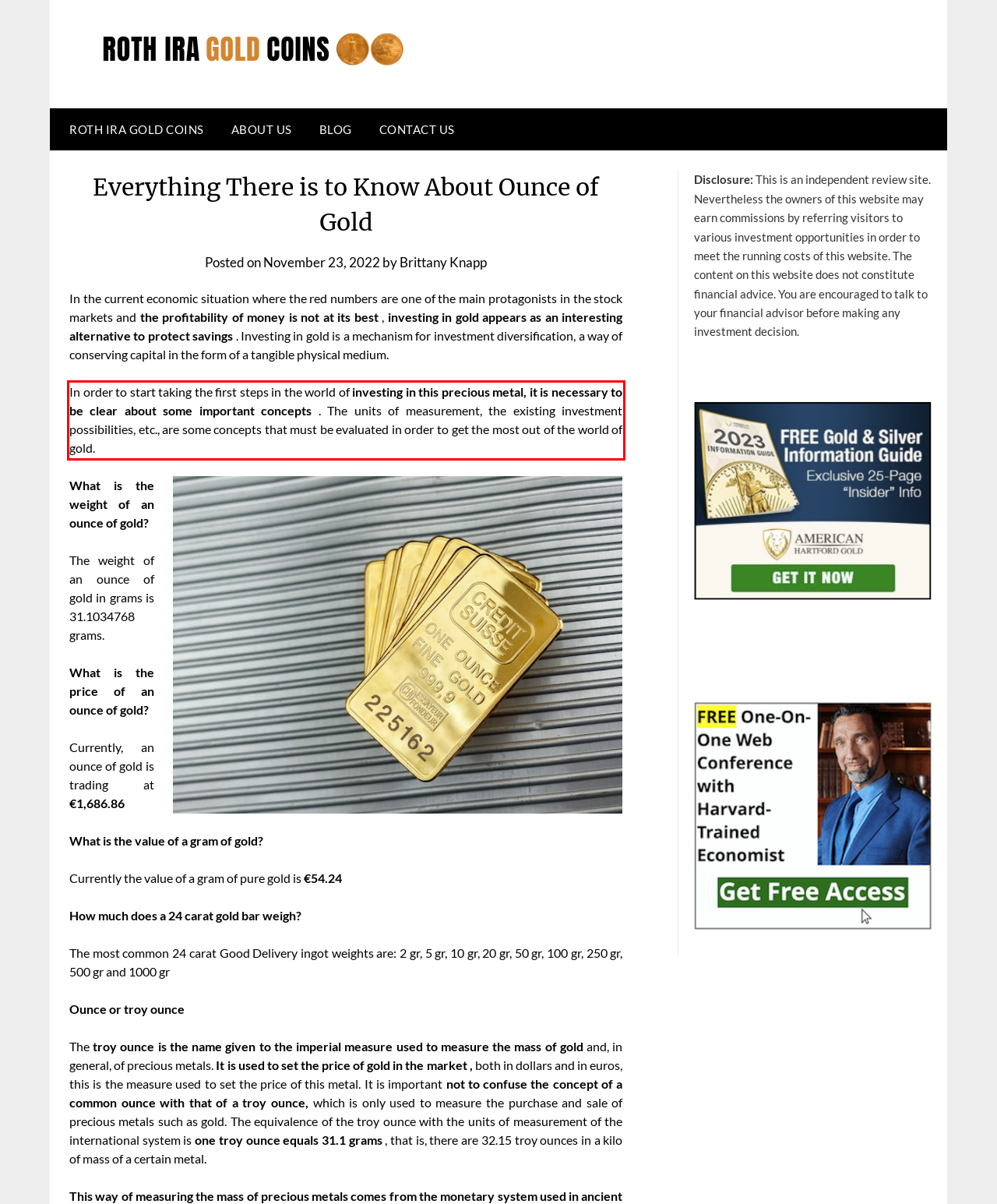Please identify and extract the text from the UI element that is surrounded by a red bounding box in the provided webpage screenshot.

In order to start taking the first steps in the world of investing in this precious metal, it is necessary to be clear about some important concepts . The units of measurement, the existing investment possibilities, etc., are some concepts that must be evaluated in order to get the most out of the world of gold.